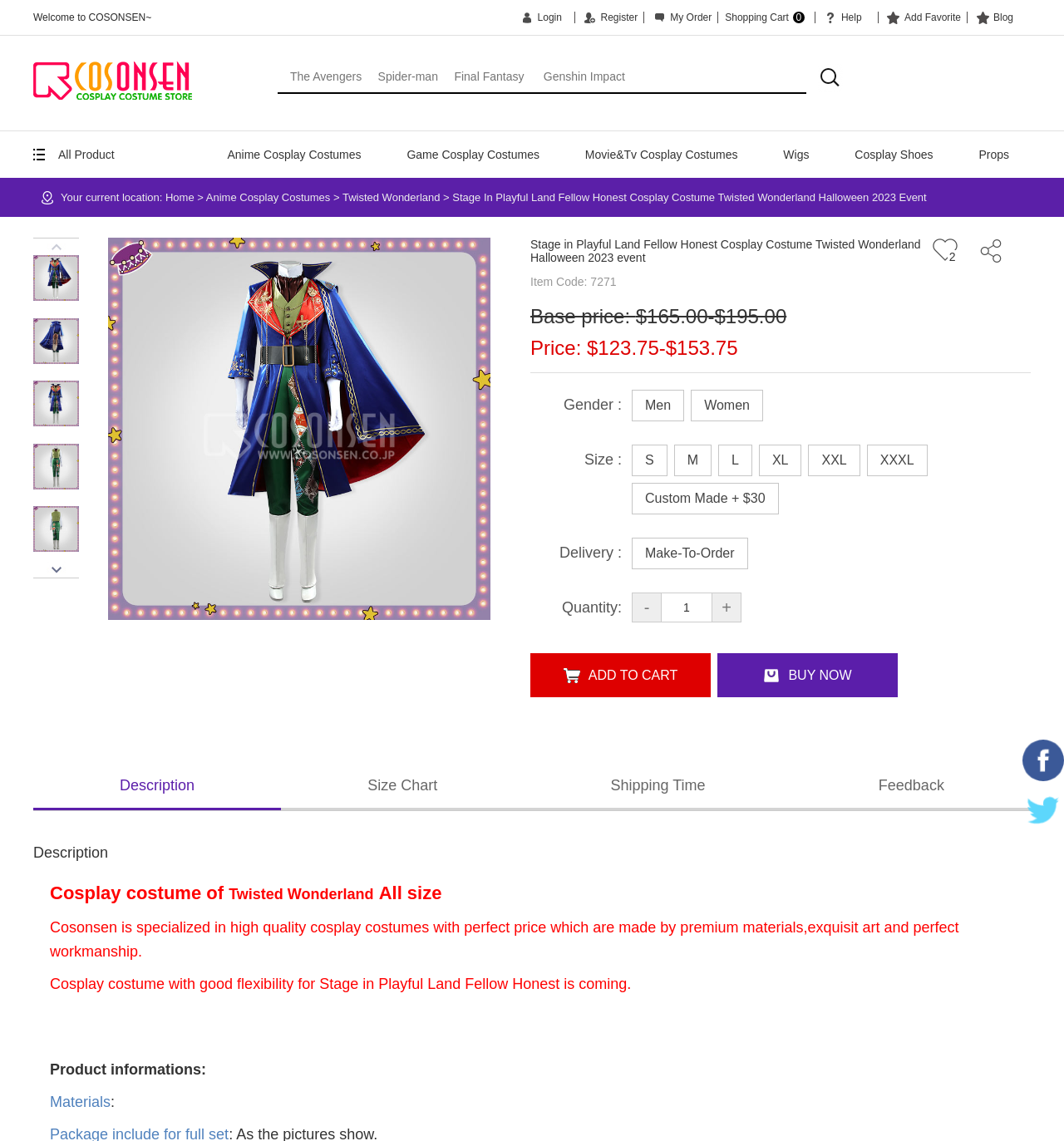Please determine the bounding box coordinates of the element to click in order to execute the following instruction: "View product description". The coordinates should be four float numbers between 0 and 1, specified as [left, top, right, bottom].

[0.113, 0.681, 0.183, 0.696]